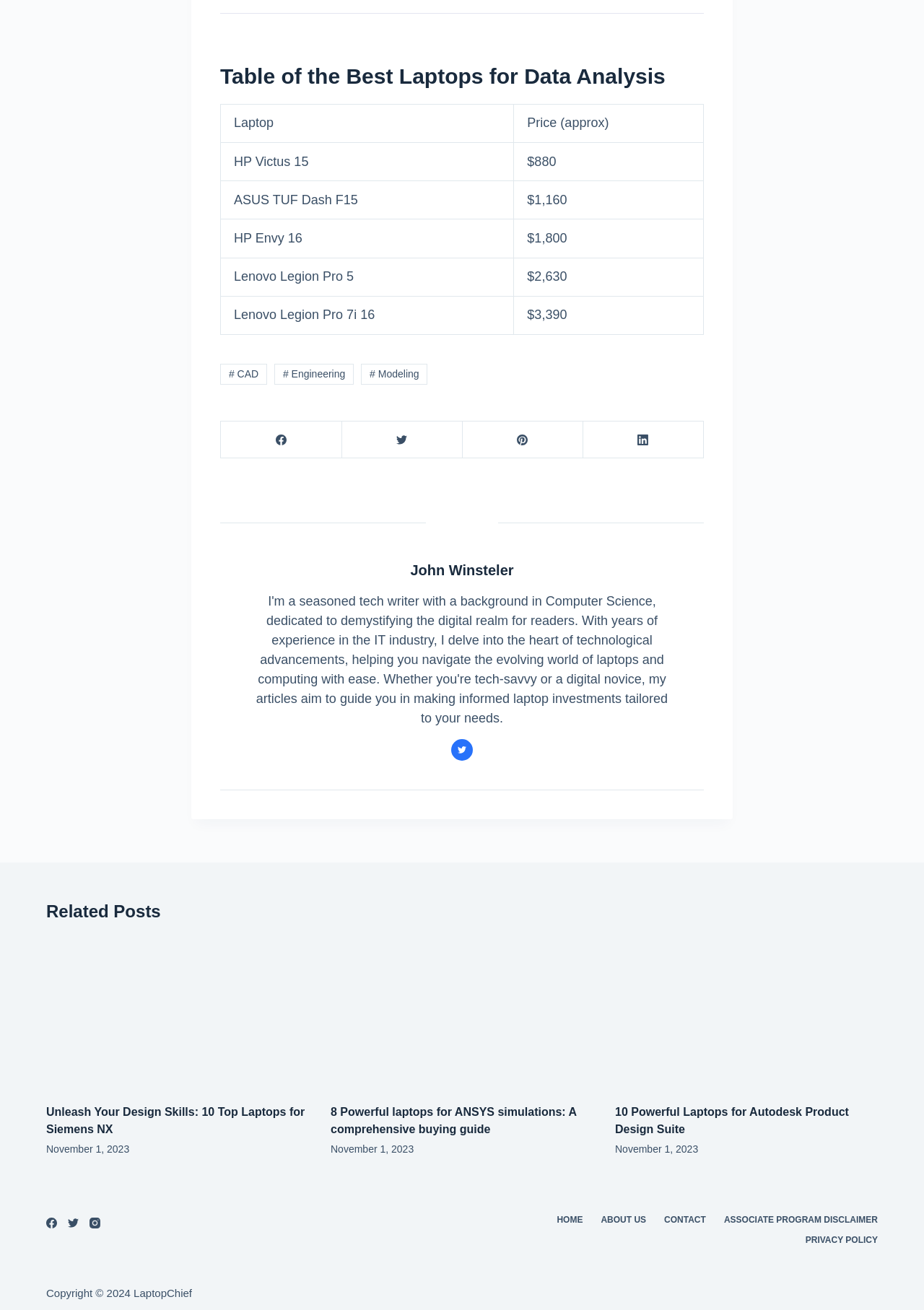What is the purpose of the table on the webpage?
Using the screenshot, give a one-word or short phrase answer.

Comparing laptops for data analysis